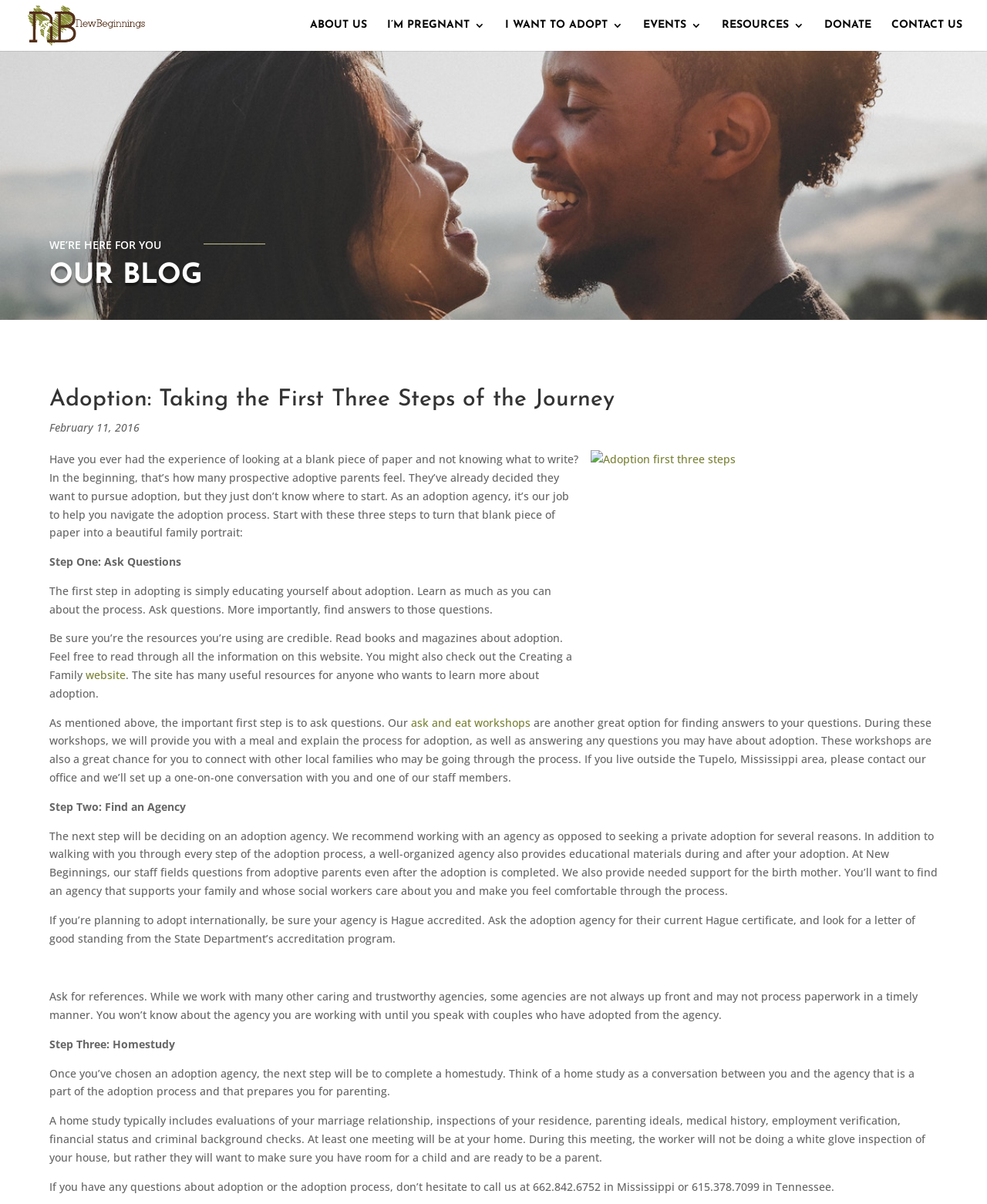Can you pinpoint the bounding box coordinates for the clickable element required for this instruction: "Click on the 'CONTACT US' link"? The coordinates should be four float numbers between 0 and 1, i.e., [left, top, right, bottom].

[0.903, 0.017, 0.975, 0.042]